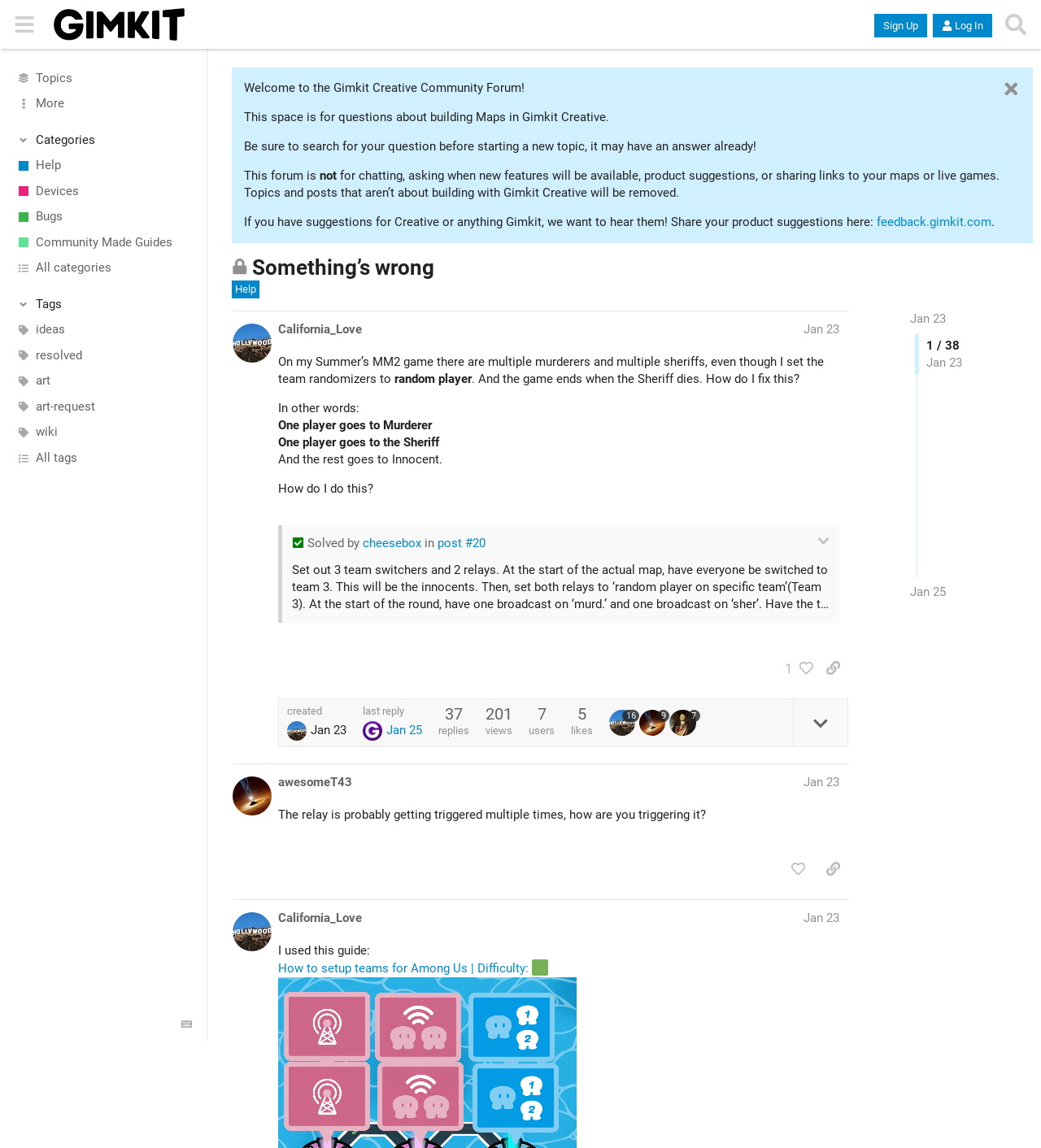How many links are there in the sidebar?
Based on the image, provide your answer in one word or phrase.

9